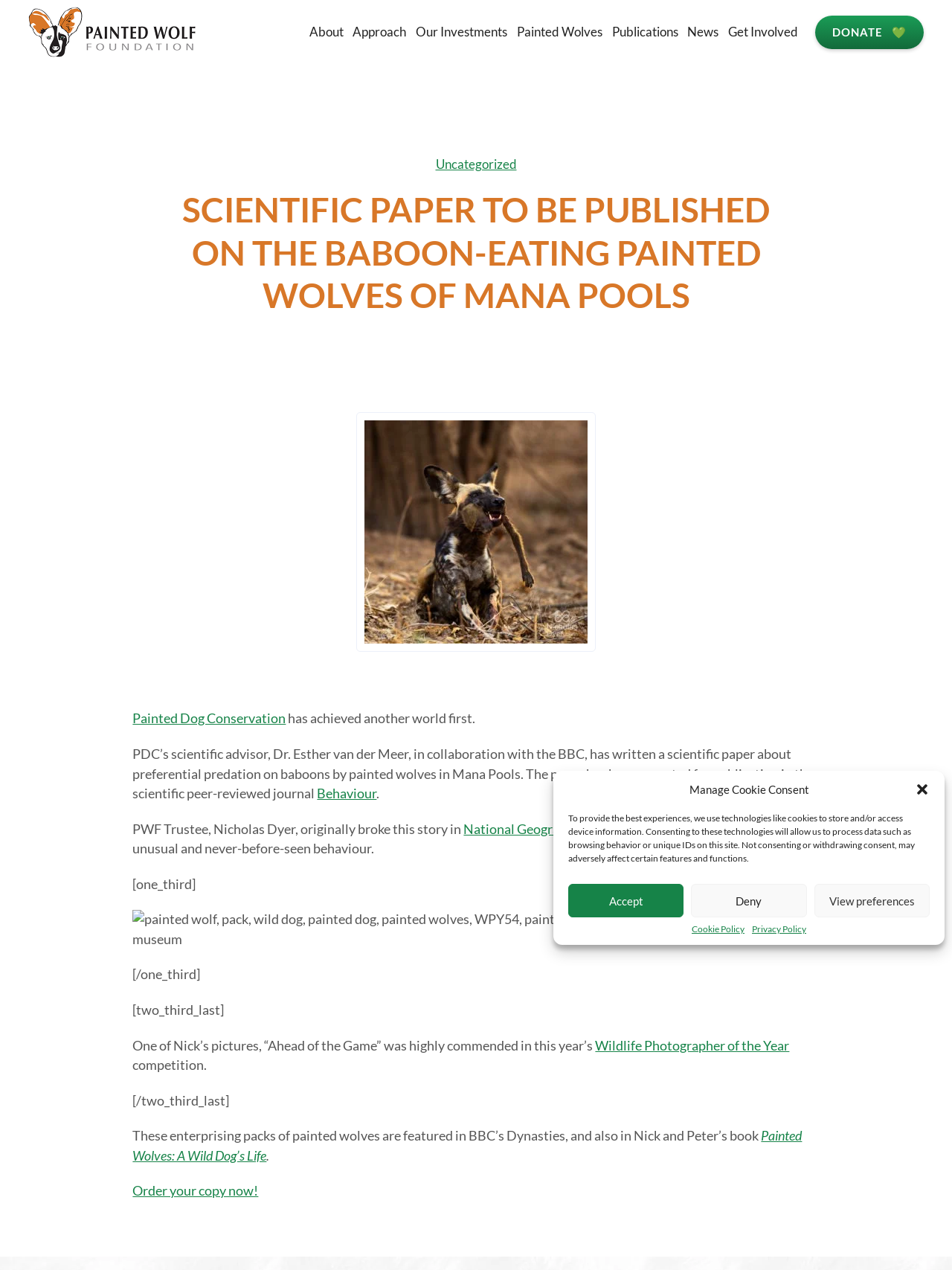Identify and extract the heading text of the webpage.

SCIENTIFIC PAPER TO BE PUBLISHED ON THE BABOON-EATING PAINTED WOLVES OF MANA POOLS